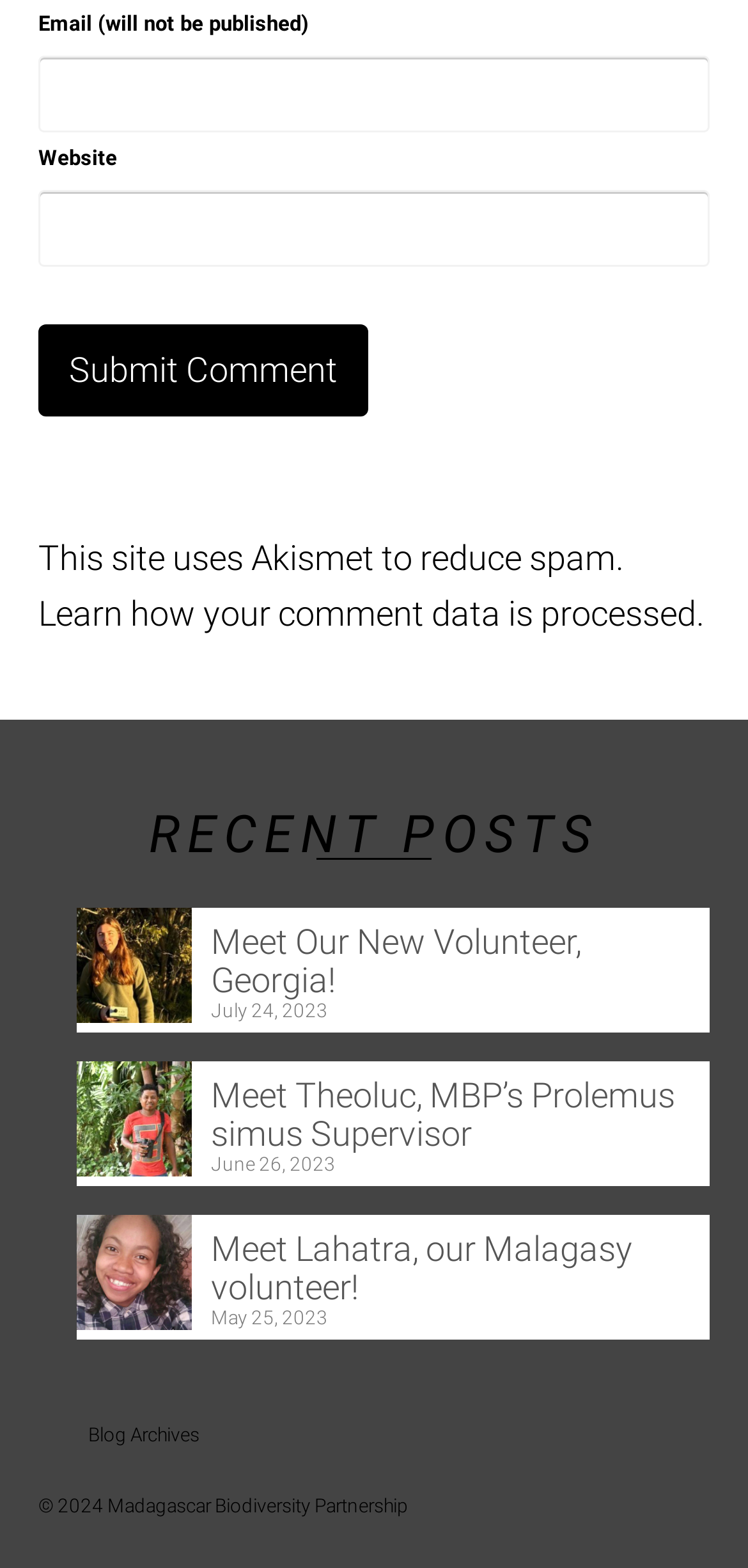Indicate the bounding box coordinates of the element that needs to be clicked to satisfy the following instruction: "Submit a comment". The coordinates should be four float numbers between 0 and 1, i.e., [left, top, right, bottom].

[0.051, 0.206, 0.492, 0.266]